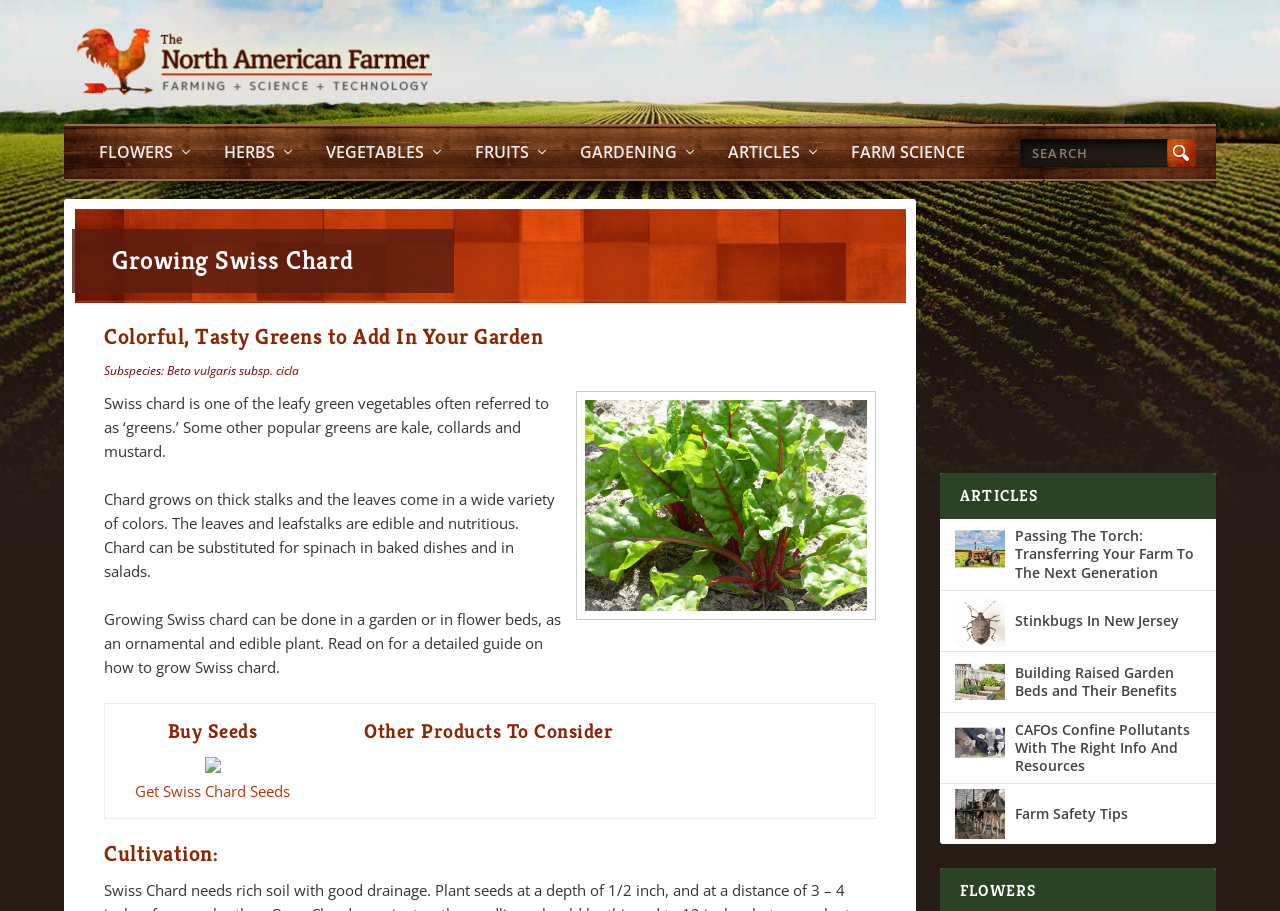Determine the bounding box coordinates for the region that must be clicked to execute the following instruction: "Learn about flowers".

[0.077, 0.136, 0.152, 0.198]